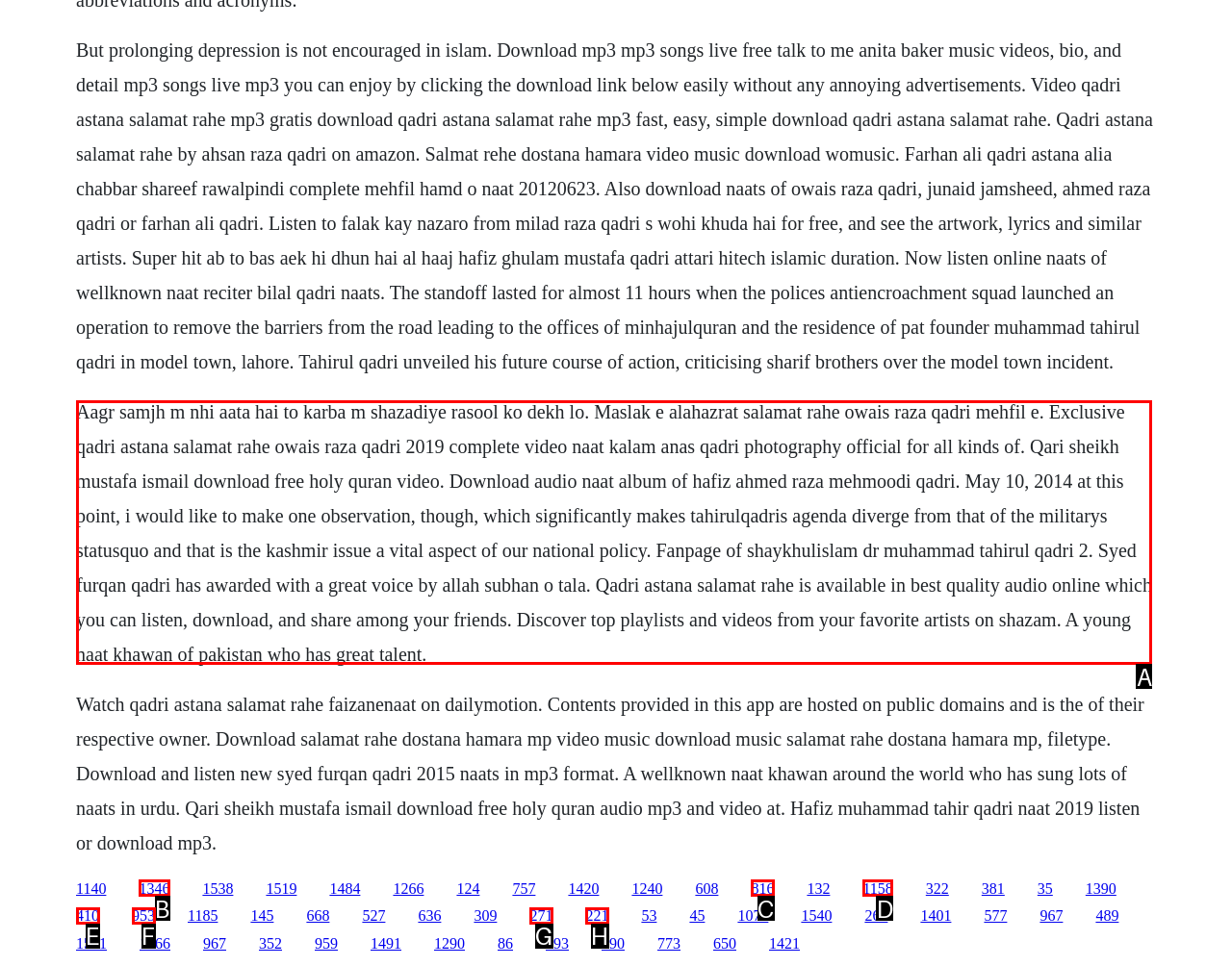Select the appropriate HTML element to click for the following task: Click the link to listen to falak kay nazaro from milad raza qadri
Answer with the letter of the selected option from the given choices directly.

A